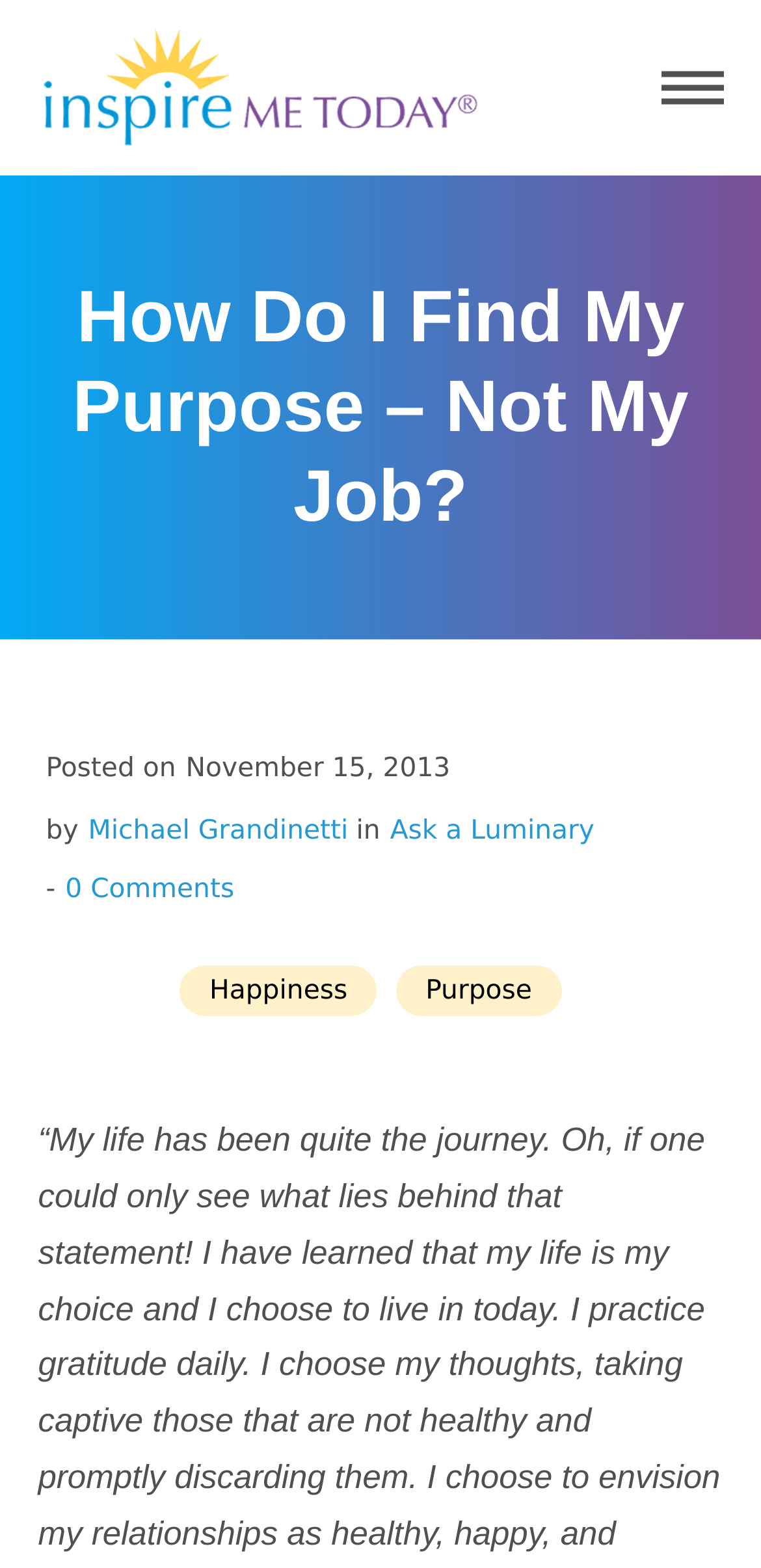Locate the bounding box for the described UI element: "0 Comments". Ensure the coordinates are four float numbers between 0 and 1, formatted as [left, top, right, bottom].

[0.086, 0.547, 0.308, 0.588]